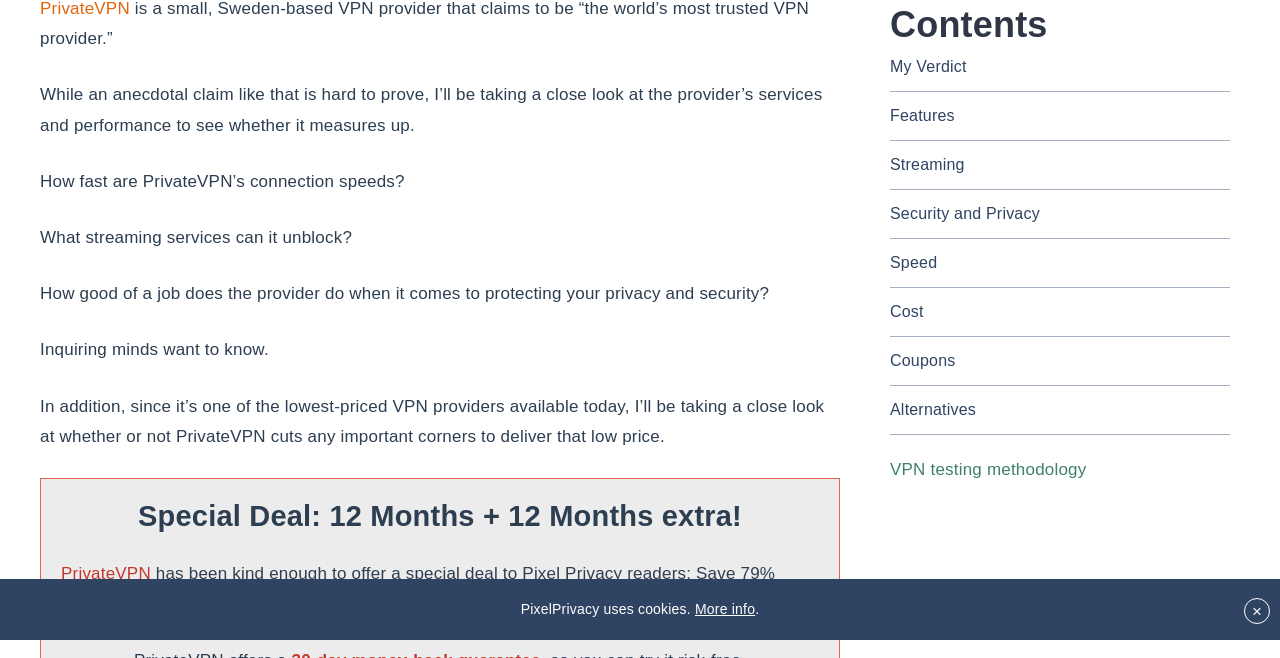Find the bounding box of the element with the following description: "The Falls Montville". The coordinates must be four float numbers between 0 and 1, formatted as [left, top, right, bottom].

None